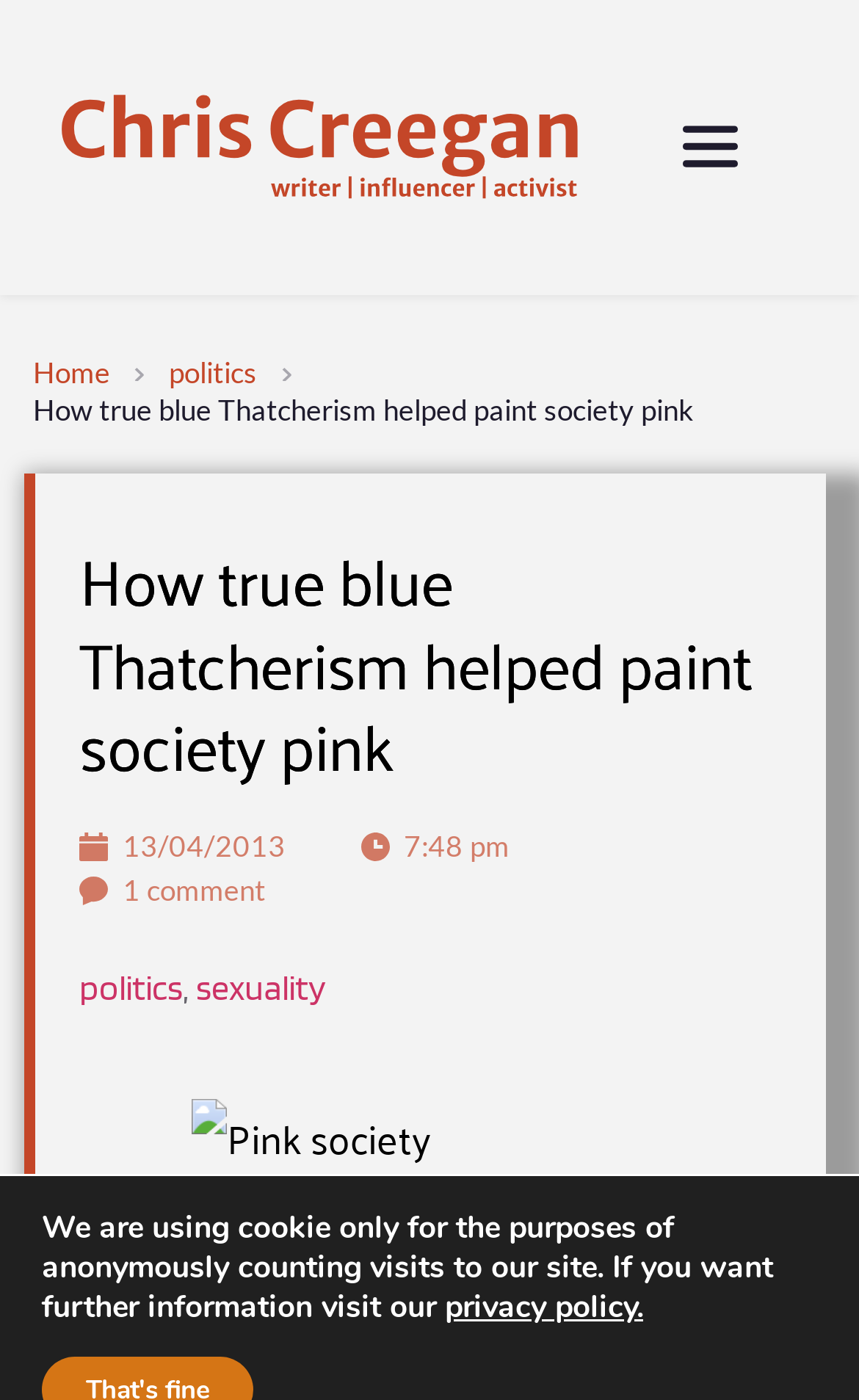Provide an in-depth caption for the contents of the webpage.

This webpage appears to be a blog post titled "How true blue Thatcherism helped paint society pink" by Chris Creegan. At the top left, there is a link to the author's name, accompanied by a small image, likely a profile picture. To the right of this, there is a small image, possibly a logo or icon. 

Below the author's information, there are three links: "Home", "politics", and another instance of the post title. These links are accompanied by small images, possibly icons or bullets. 

The main content of the post is not explicitly described in the accessibility tree, but it likely occupies a significant portion of the page. On the right side of the page, there is a section with a date "13/04/2013" and a time "7:48 pm", indicating when the post was published. Below this, there is an image and a text "1 comment", suggesting that readers can engage with the post by leaving comments.

Further down the page, there are two more links: "politics" and "sexuality", separated by a comma. These links may be related to the post's categories or tags. 

At the very bottom of the page, there is a notice about the use of cookies on the site, with a link to a "privacy policy" page for those who want more information.